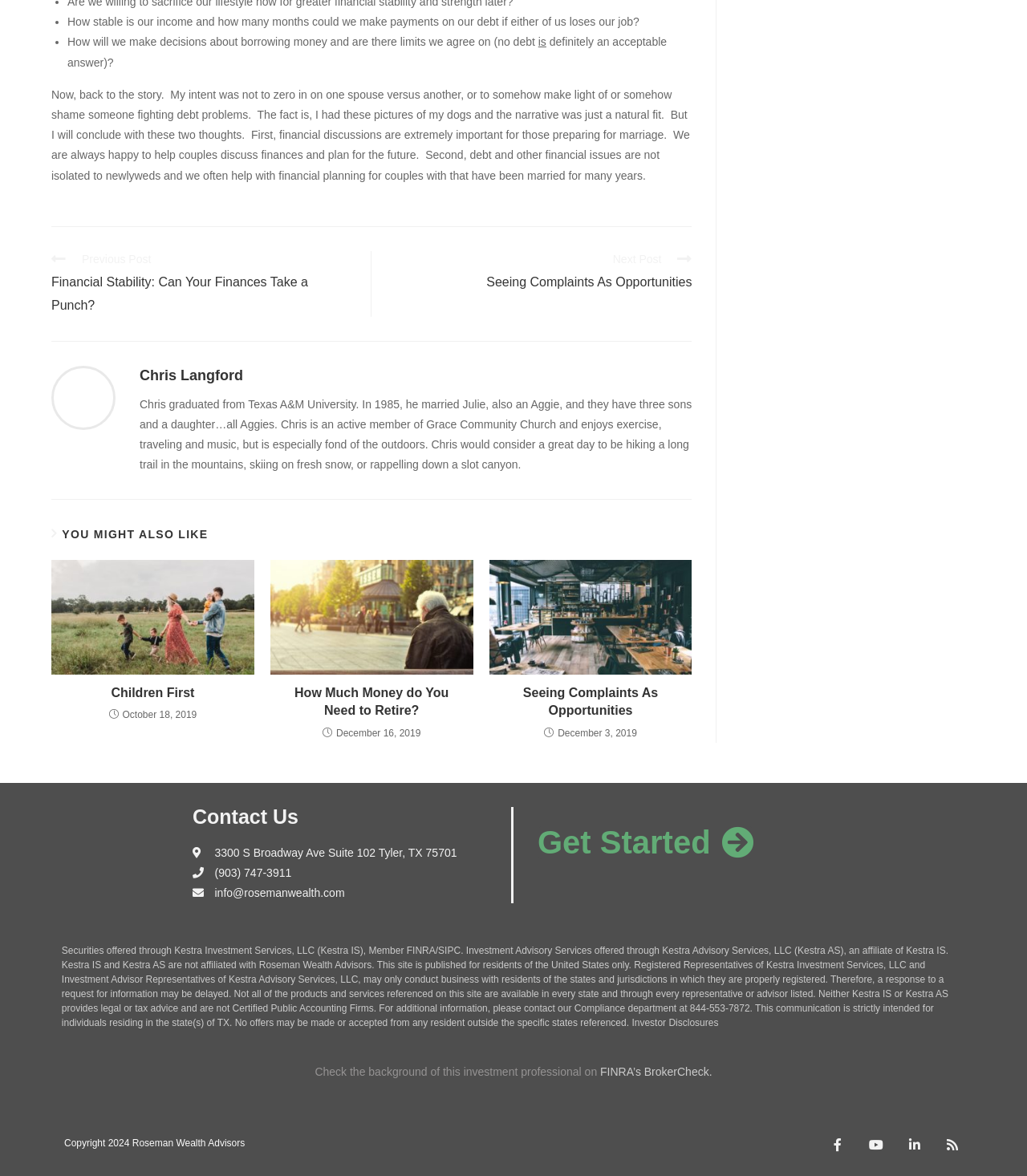Answer the question below in one word or phrase:
What is the address of Roseman Wealth Advisors?

3300 S Broadway Ave Suite 102 Tyler, TX 75701